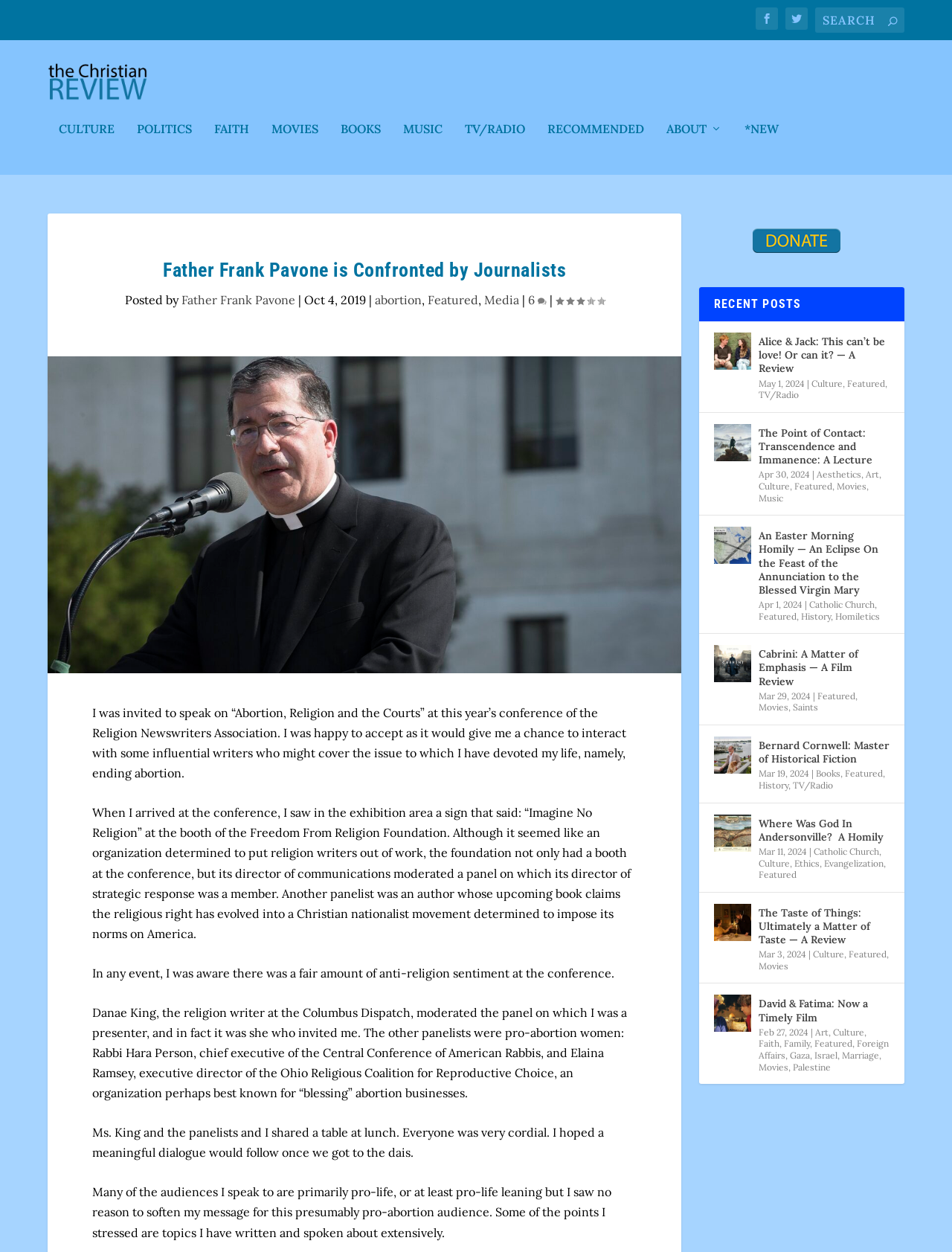What is the date of the article 'An Easter Morning Homily — An Eclipse On the Feast of the Annunciation to the Blessed Virgin Mary'?
Based on the visual, give a brief answer using one word or a short phrase.

Apr 1, 2024